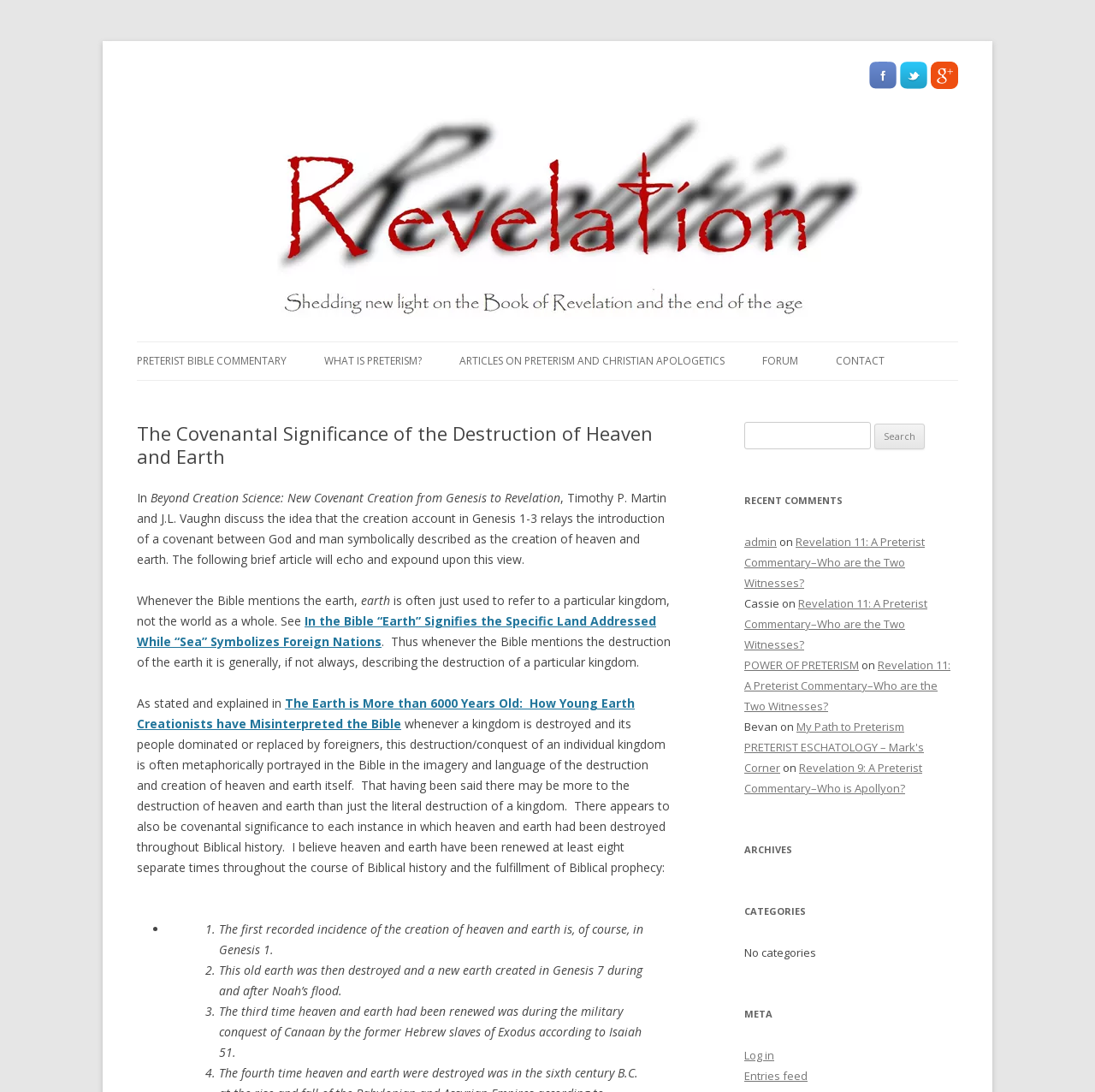Articulate a detailed summary of the webpage's content and design.

This webpage is about the Revelation Revolution, a Christian apologetics website focused on preterism, a theological perspective on eschatology. At the top of the page, there are social media links to Facebook, Twitter, and Google+, as well as a link to the website's logo, Revelation Revolution. 

Below the social media links, there is a navigation menu with links to various sections of the website, including Preterist Bible Commentary, Revelation, Acts and Epistles, Gospels, and more. 

The main content of the page is an article titled "The Covenantal Significance of the Destruction of Heaven and Earth." The article discusses the idea that the creation account in Genesis 1-3 relays the introduction of a covenant between God and man, symbolically described as the creation of heaven and earth. The article also explains that whenever the Bible mentions the destruction of the earth, it is generally describing the destruction of a particular kingdom, not the world as a whole.

The article is divided into sections, with headings and subheadings. There are also links to other related articles and resources throughout the text. 

On the right side of the page, there is a search bar and a section titled "Recent Comments," which lists recent comments made on the website, along with the names of the commenters and the articles they commented on. Below the recent comments section, there are headings for "Archives" and "Categories," but no content is listed under these headings. Finally, there is a "Meta" section with links to log in and an RSS feed.

Overall, the webpage is a resource for those interested in preterist theology and Christian apologetics, providing articles, commentary, and other resources on these topics.